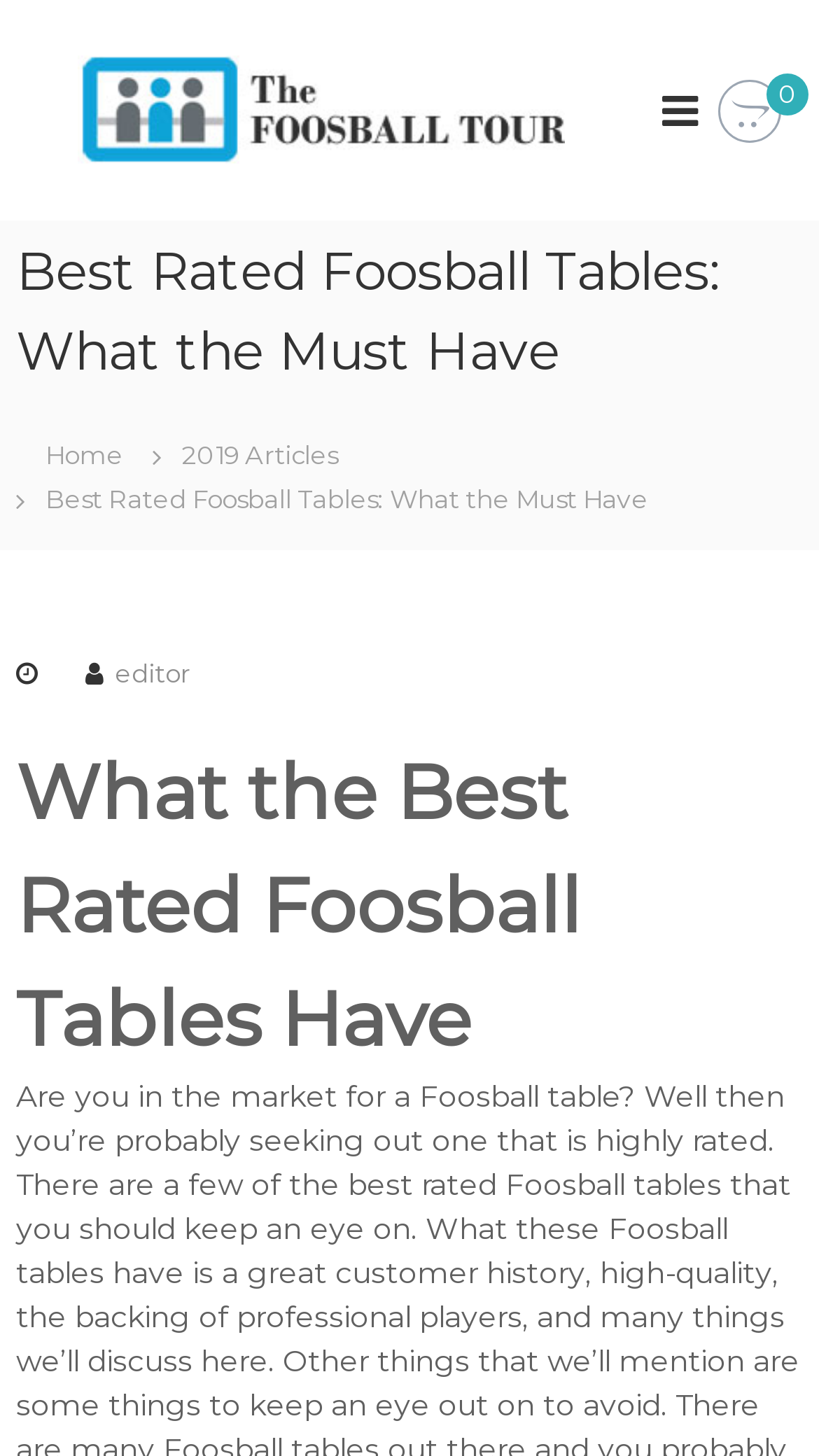Find and extract the text of the primary heading on the webpage.

Best Rated Foosball Tables: What the Must Have